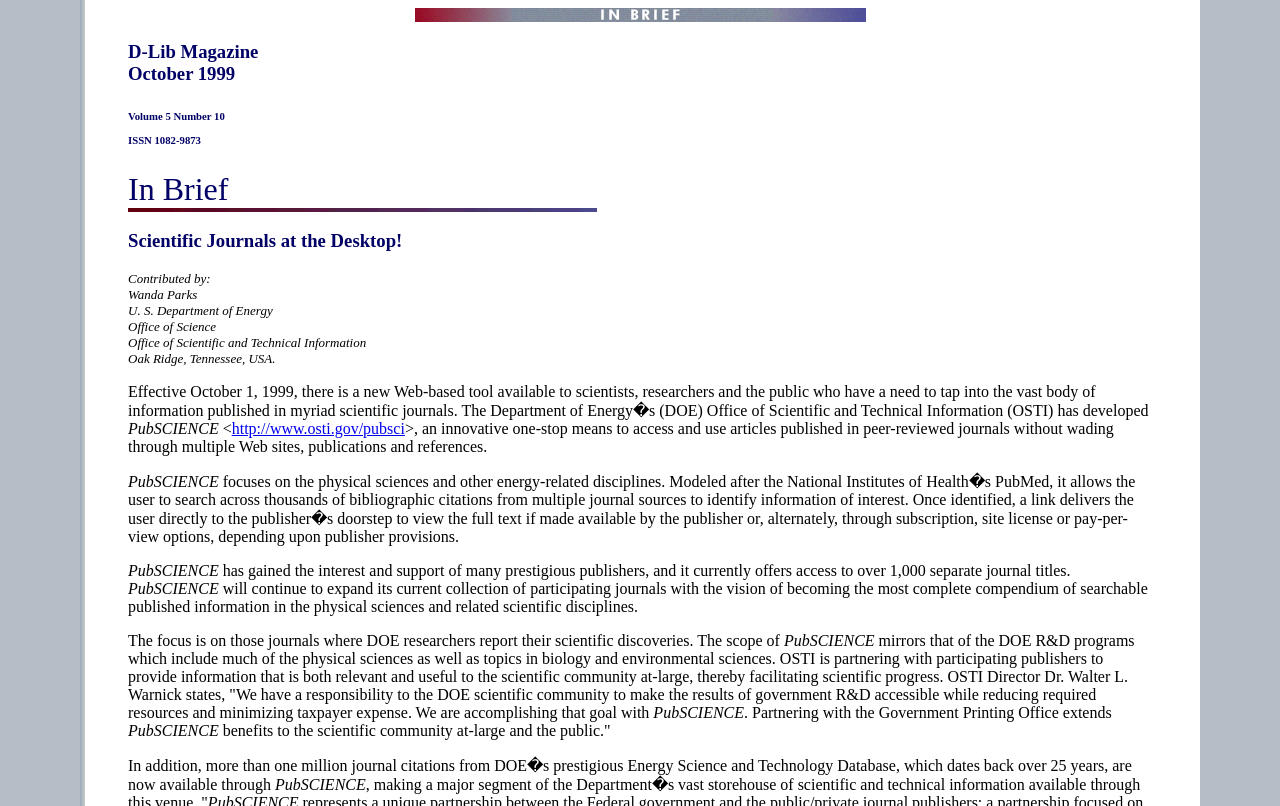What is the name of the new Web-based tool?
We need a detailed and meticulous answer to the question.

I determined the answer by reading the text in the StaticText element which mentions 'Effective October 1, 1999, there is a new Web-based tool available... The Department of Energy�s (DOE) Office of Scientific and Technical Information (OSTI) has developed PubSCIENCE...' which suggests that PubSCIENCE is the name of the new Web-based tool.